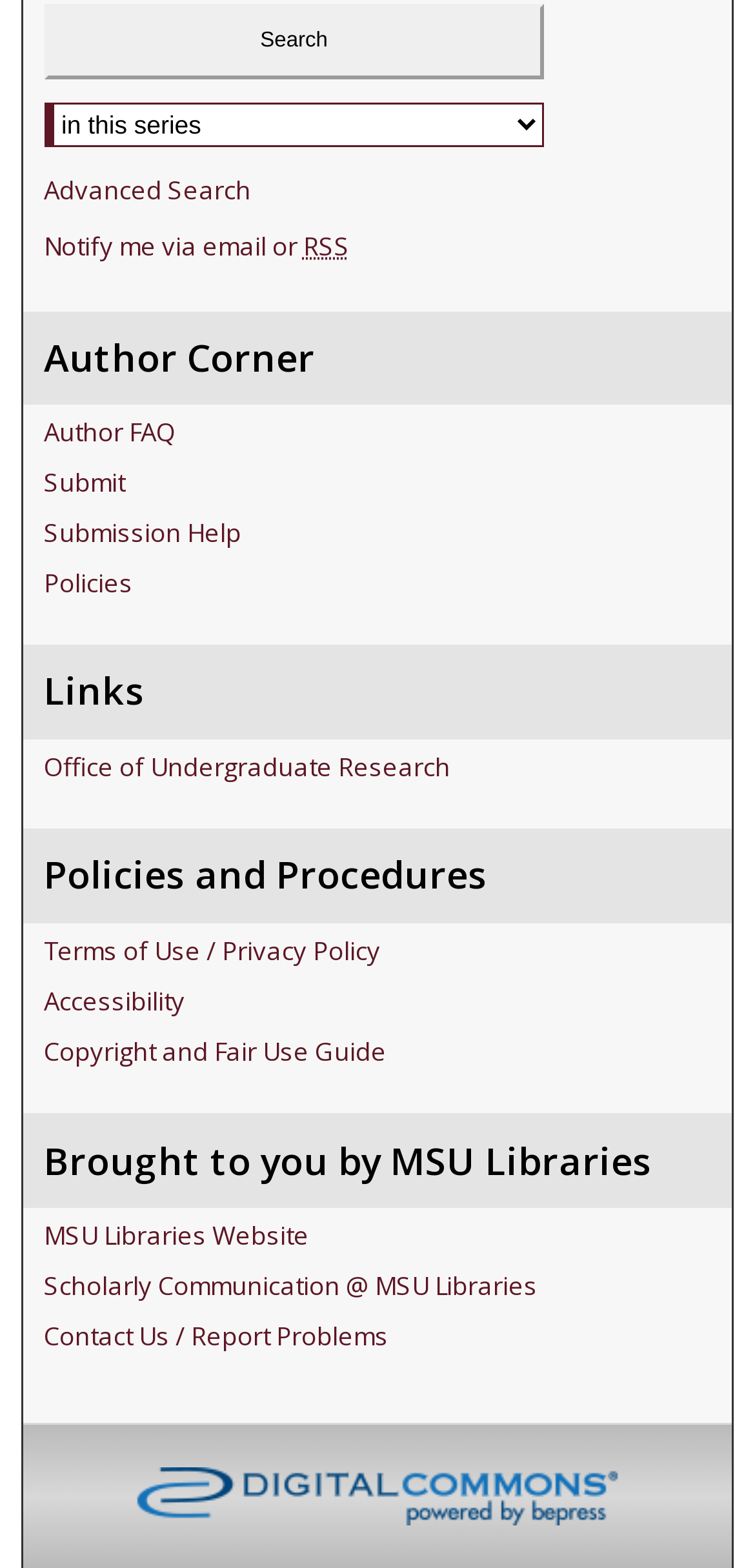Locate the coordinates of the bounding box for the clickable region that fulfills this instruction: "Go to Advanced Search".

[0.058, 0.077, 0.332, 0.099]